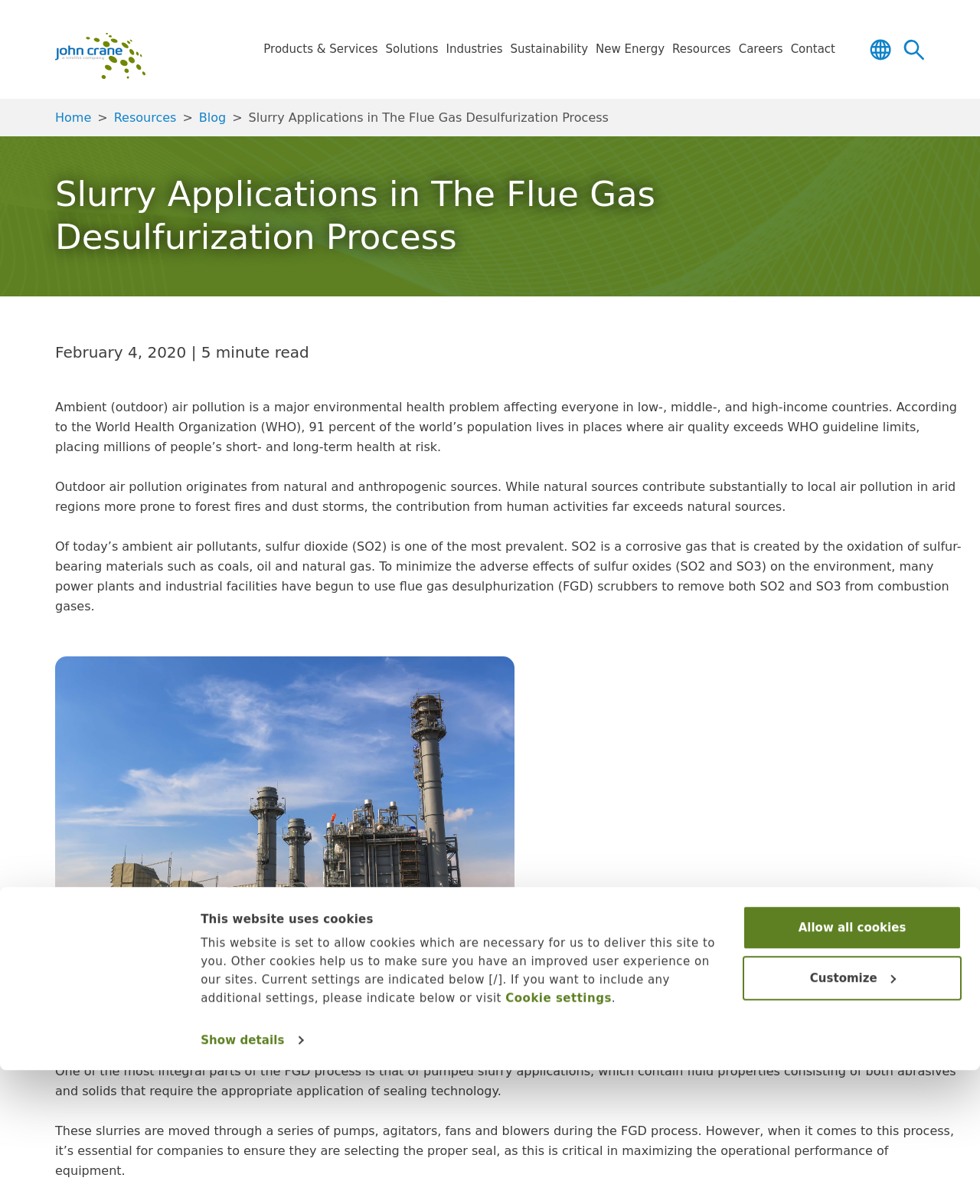What is the main topic of this webpage?
Based on the visual details in the image, please answer the question thoroughly.

The main topic of this webpage is Flue Gas Desulfurization, which is evident from the heading 'Slurry Applications in The Flue Gas Desulfurization Process' and the content that follows, discussing the importance of FGD in reducing sulfur dioxide emissions.